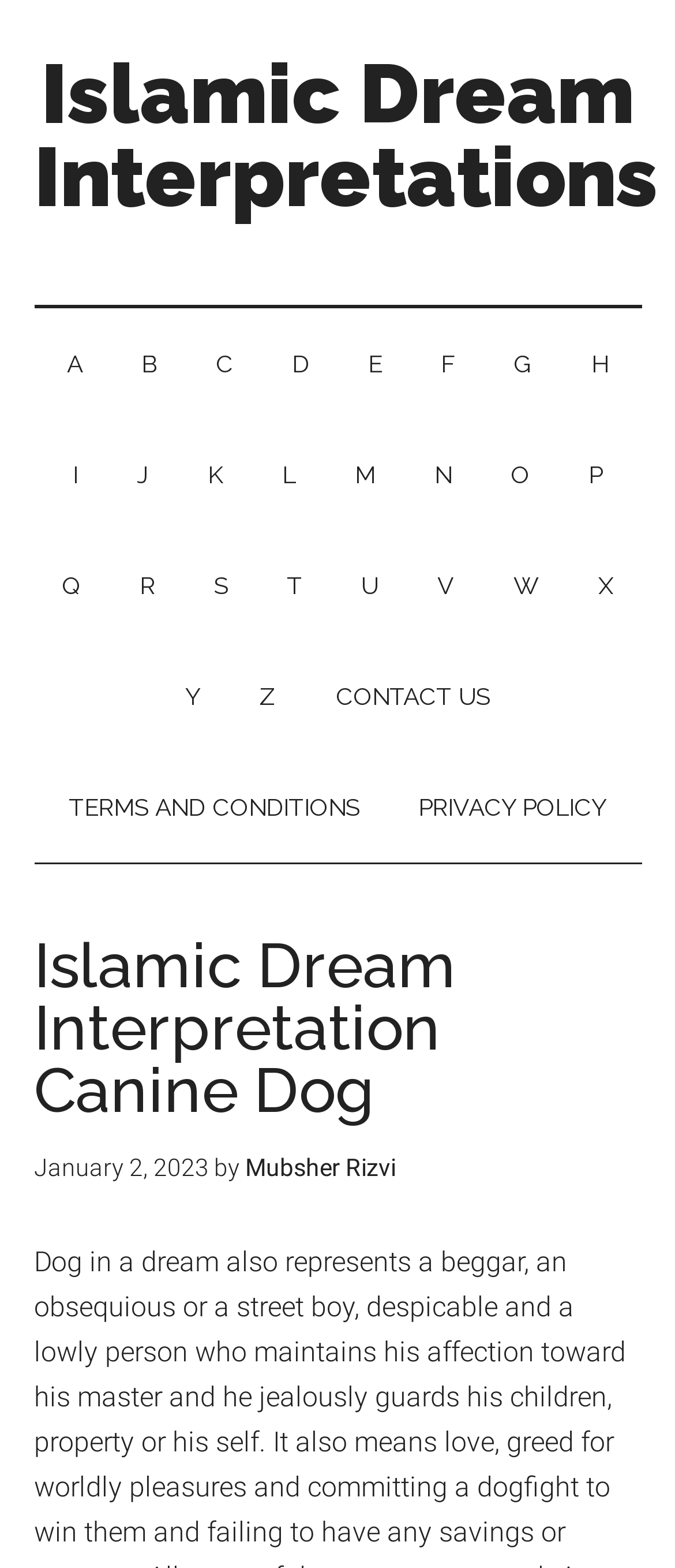What type of interpretation is the website about?
Using the image as a reference, answer the question with a short word or phrase.

Islamic Dream Interpretation